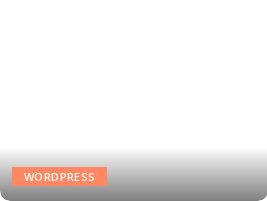Explain the image in a detailed and descriptive way.

The image features a prominent button labeled "WORDPRESS" in a bright orange background with white text, designed to capture attention. This button likely serves as a link or call to action, inviting users to engage with WordPress-related content or resources on the webpage. The overall layout is clean and modern, emphasizing the importance of WordPress within the context of the site. The simplicity of the design, set against a gradient background shifting from light at the top to dark at the bottom, enhances the button's visibility, making it an essential element for navigation or further exploration of WordPress services or information.